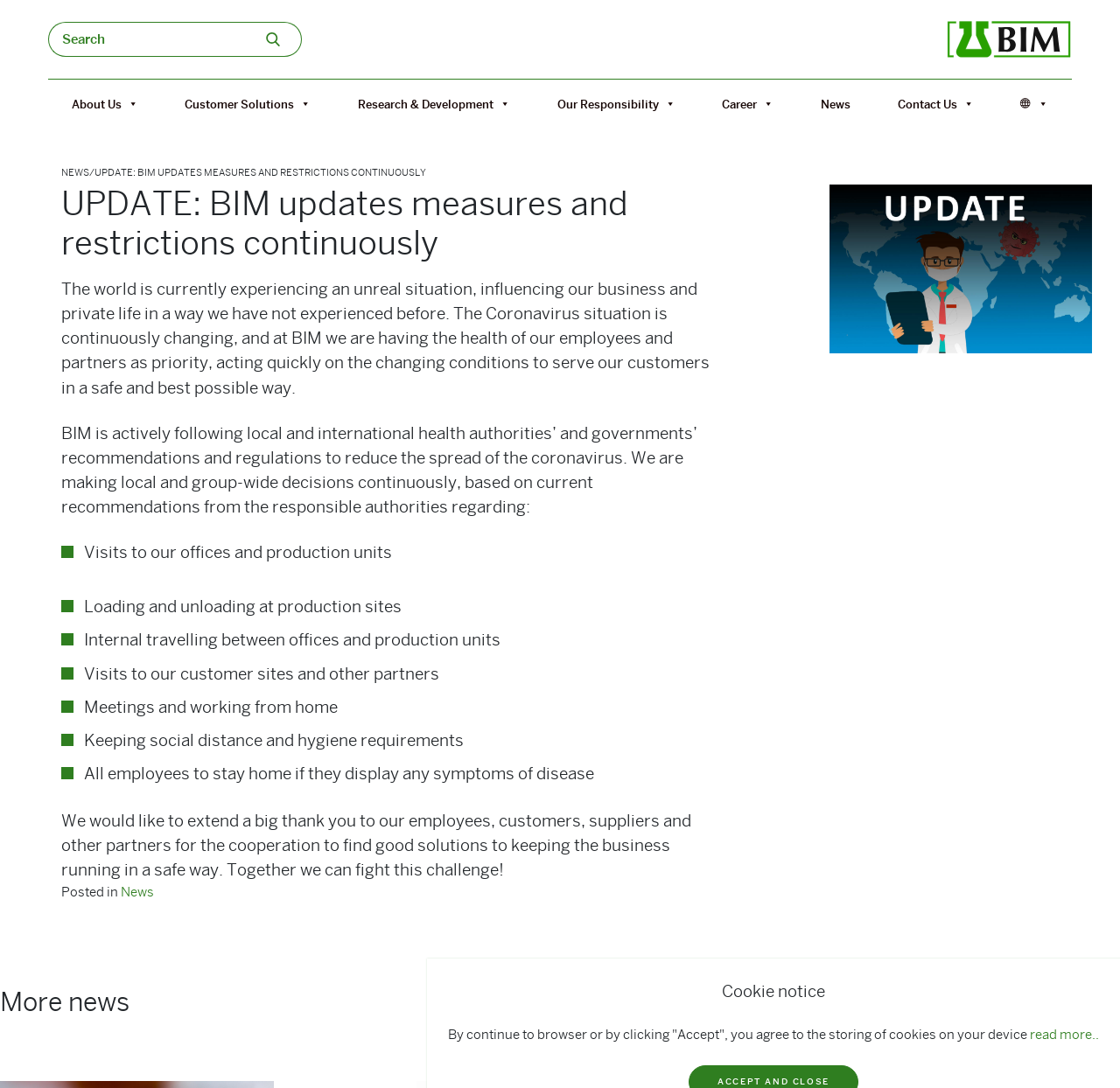Use a single word or phrase to answer the question: 
What is the tone of the webpage?

Serious and informative